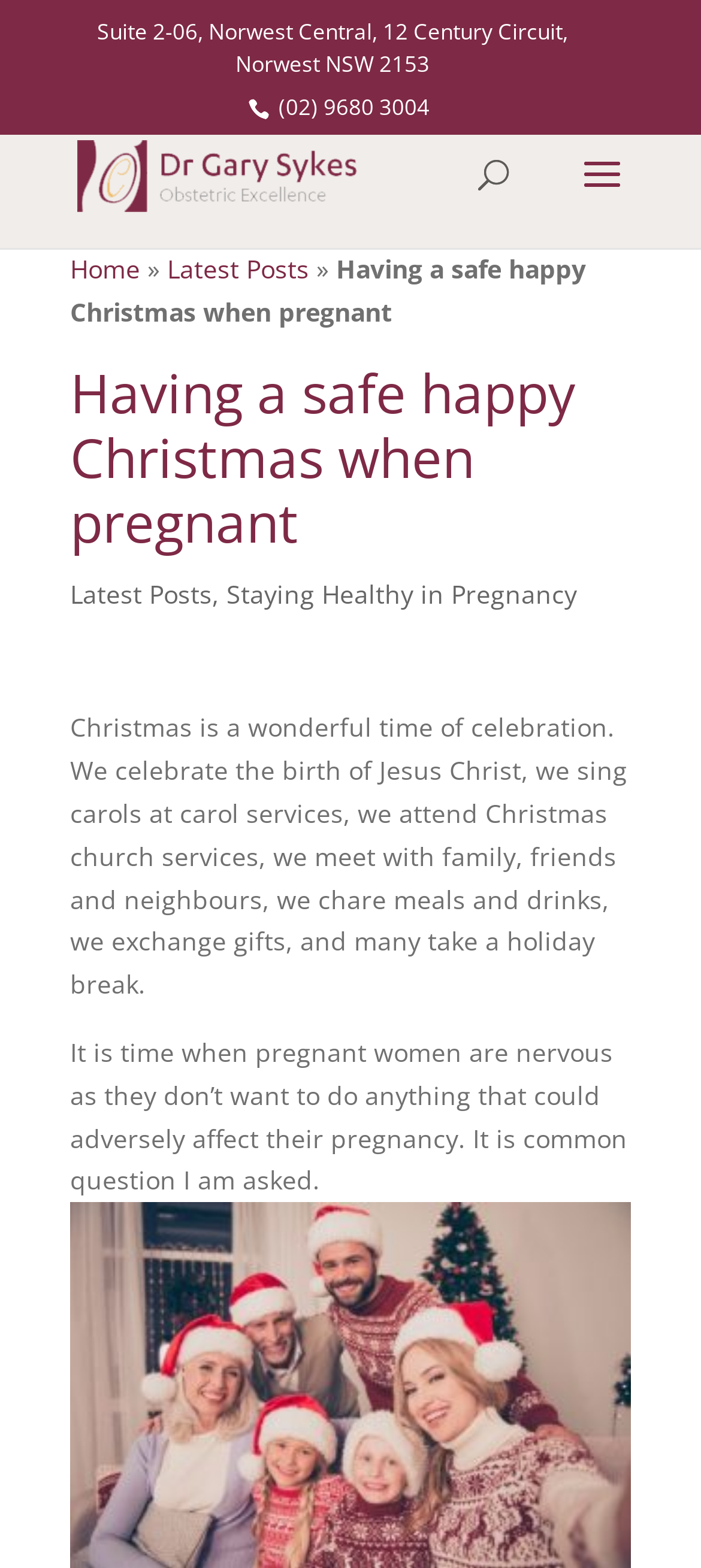Answer the question below with a single word or a brief phrase: 
What is the purpose of the webpage?

Providing information on having a safe Christmas during pregnancy